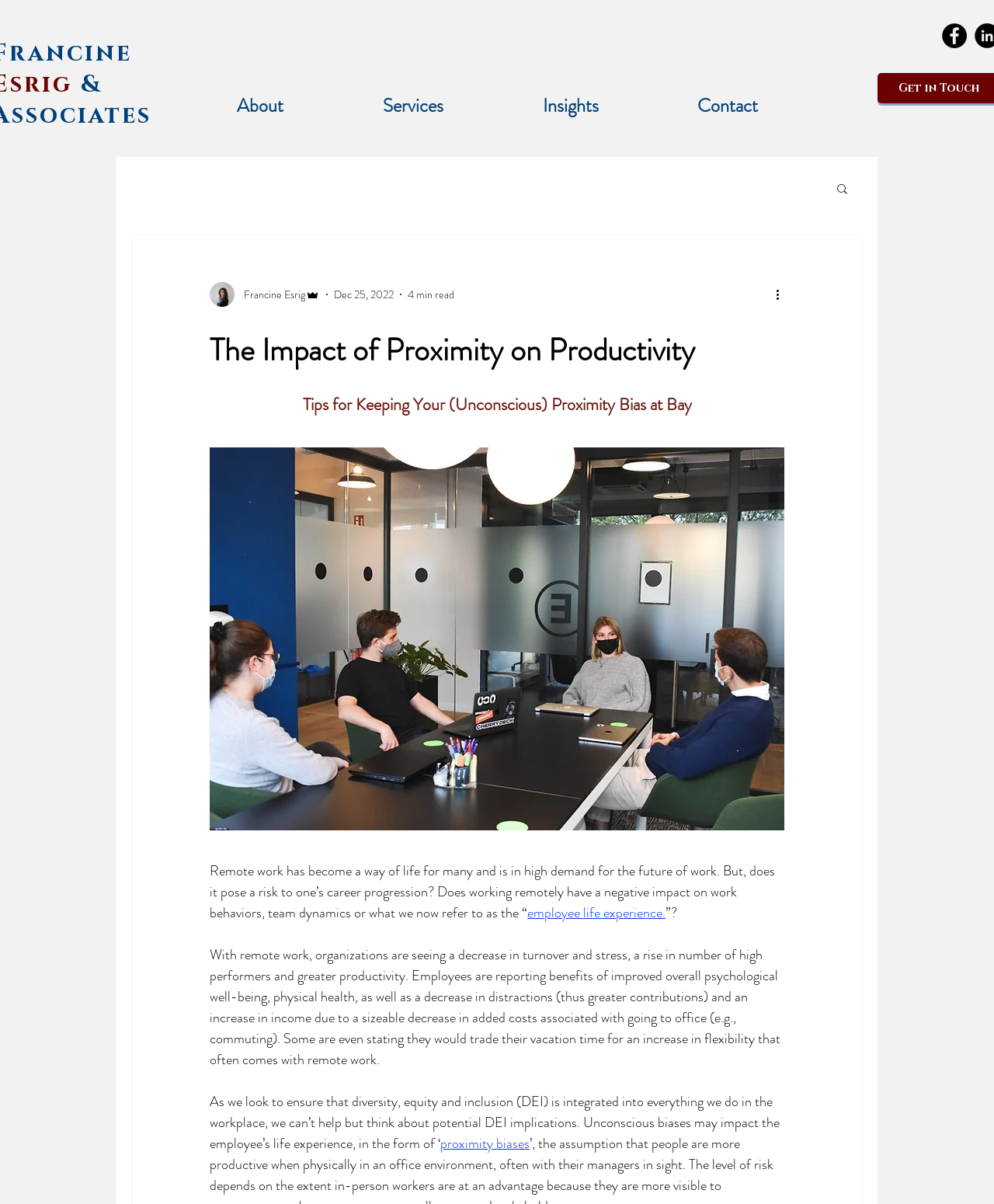Please determine the bounding box coordinates of the element's region to click in order to carry out the following instruction: "Click the About link". The coordinates should be four float numbers between 0 and 1, i.e., [left, top, right, bottom].

[0.188, 0.072, 0.335, 0.104]